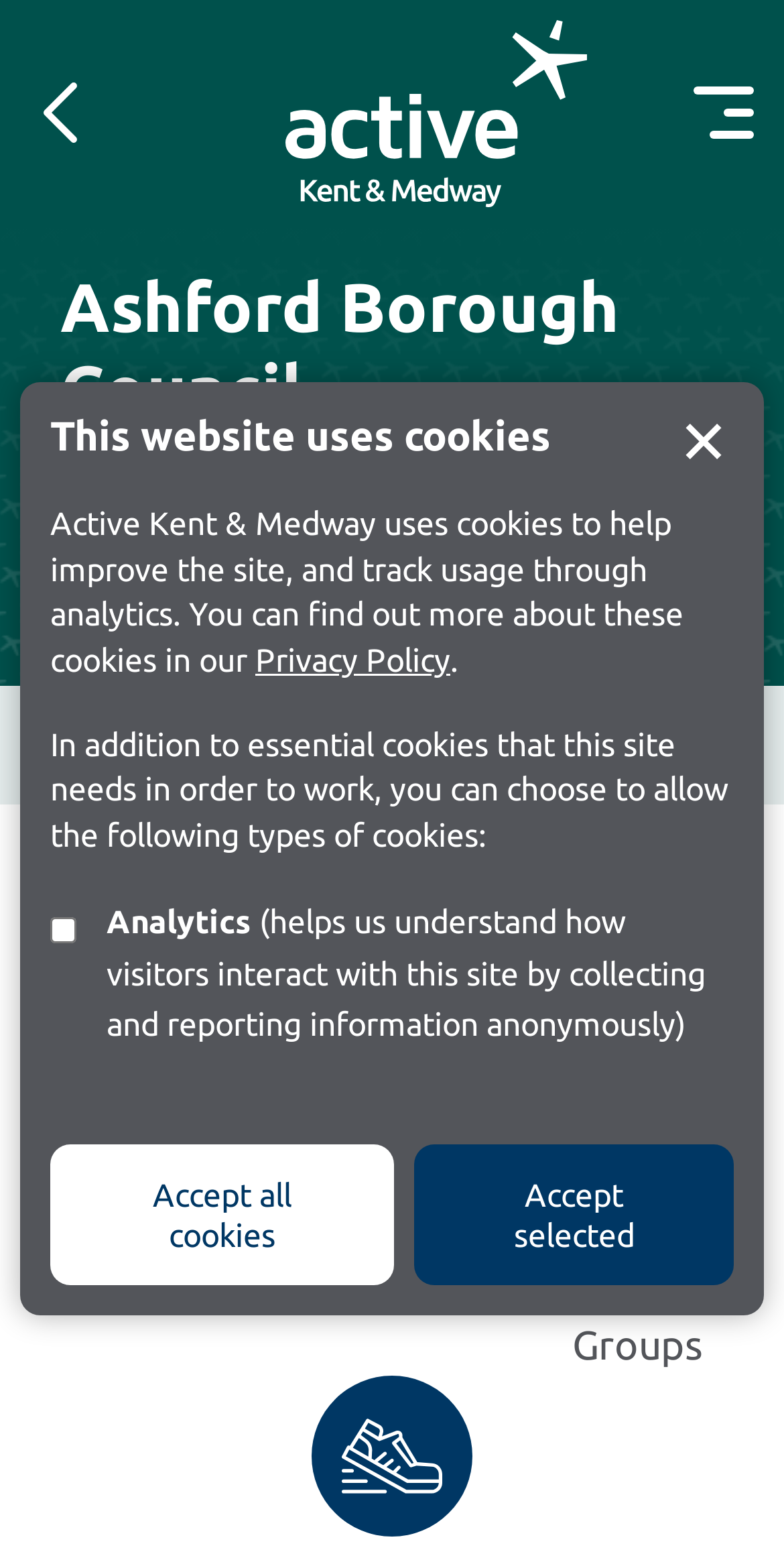What is the name of the council?
Using the image as a reference, answer the question in detail.

I found the answer by looking at the heading element with the text 'Ashford Borough Council' which is a child of the root element.